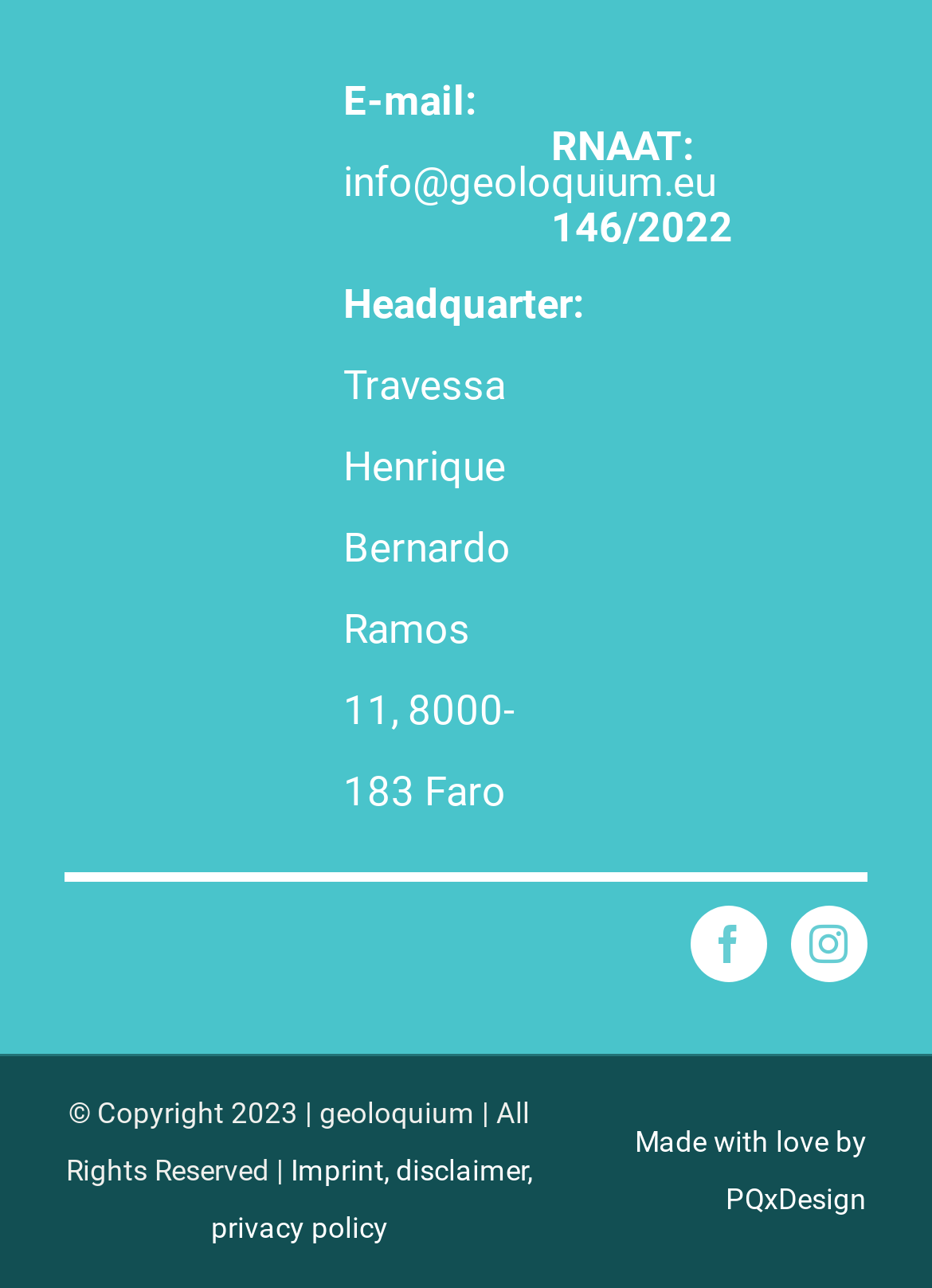How many social media links are there on the webpage?
Refer to the screenshot and respond with a concise word or phrase.

2